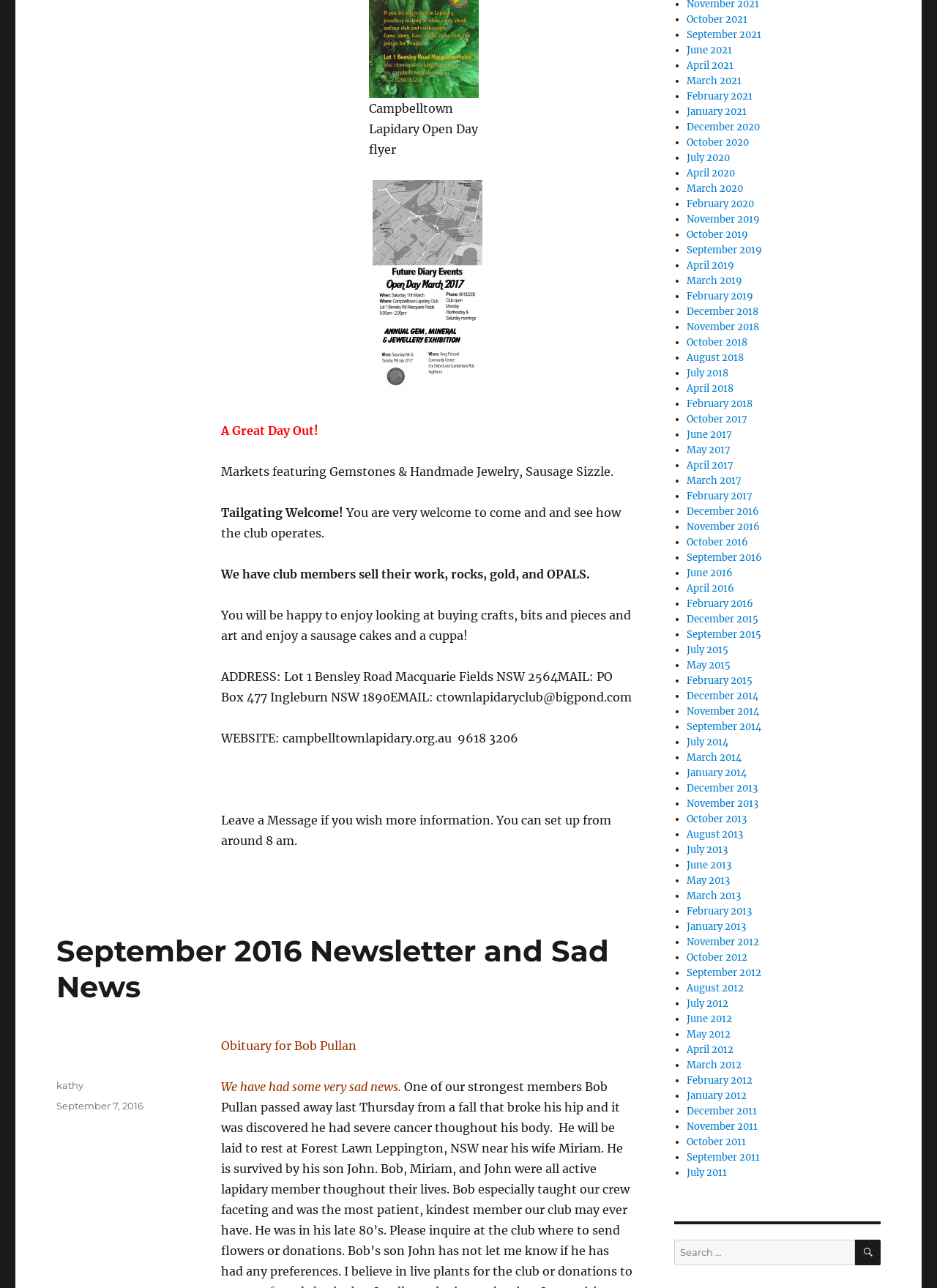Locate the bounding box coordinates of the clickable region necessary to complete the following instruction: "Visit the website of Campbelltown Lapidary Club". Provide the coordinates in the format of four float numbers between 0 and 1, i.e., [left, top, right, bottom].

[0.236, 0.567, 0.553, 0.579]